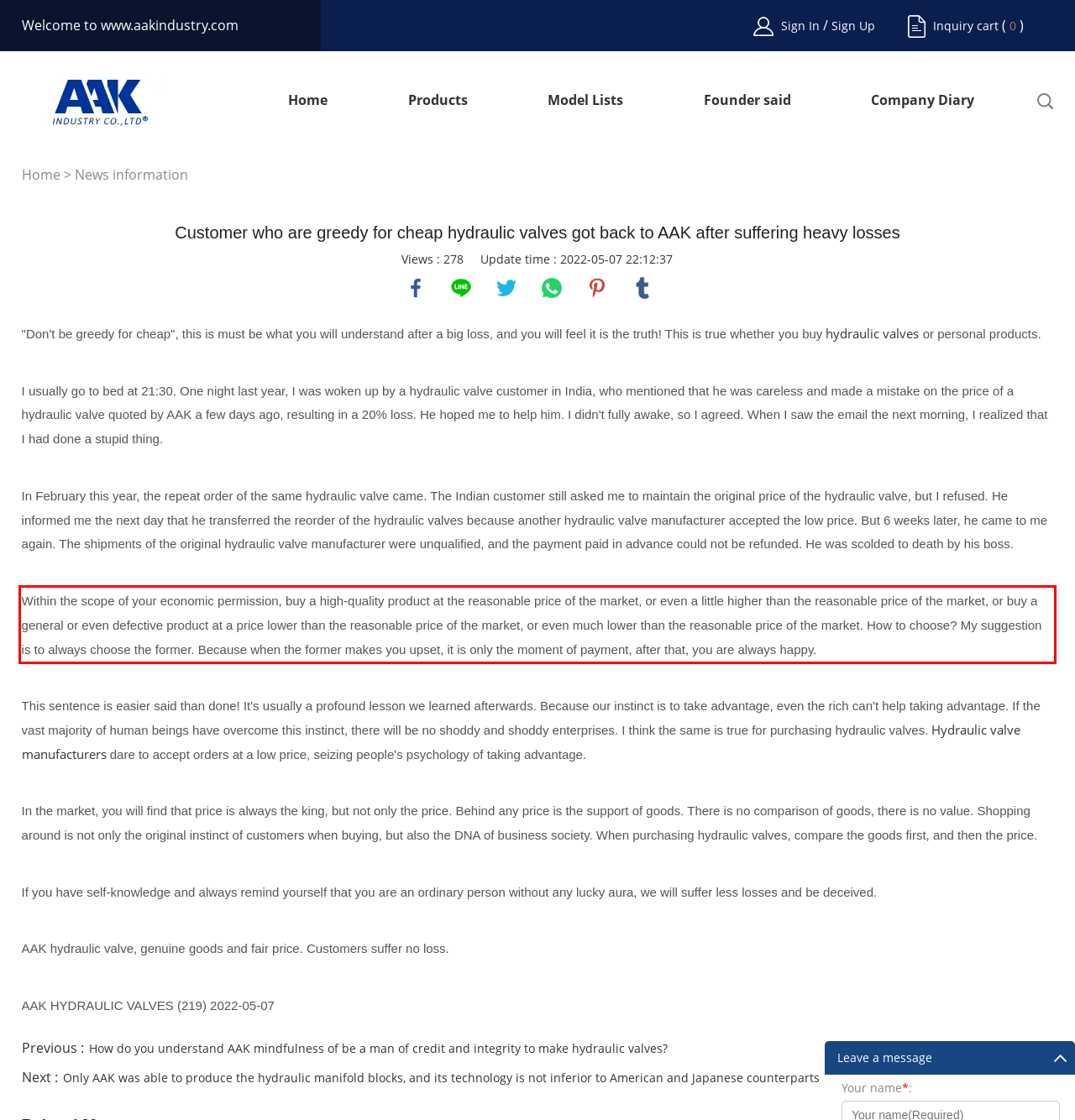In the given screenshot, locate the red bounding box and extract the text content from within it.

Within the scope of your economic permission, buy a high-quality product at the reasonable price of the market, or even a little higher than the reasonable price of the market, or buy a general or even defective product at a price lower than the reasonable price of the market, or even much lower than the reasonable price of the market. How to choose? My suggestion is to always choose the former. Because when the former makes you upset, it is only the moment of payment, after that, you are always happy.